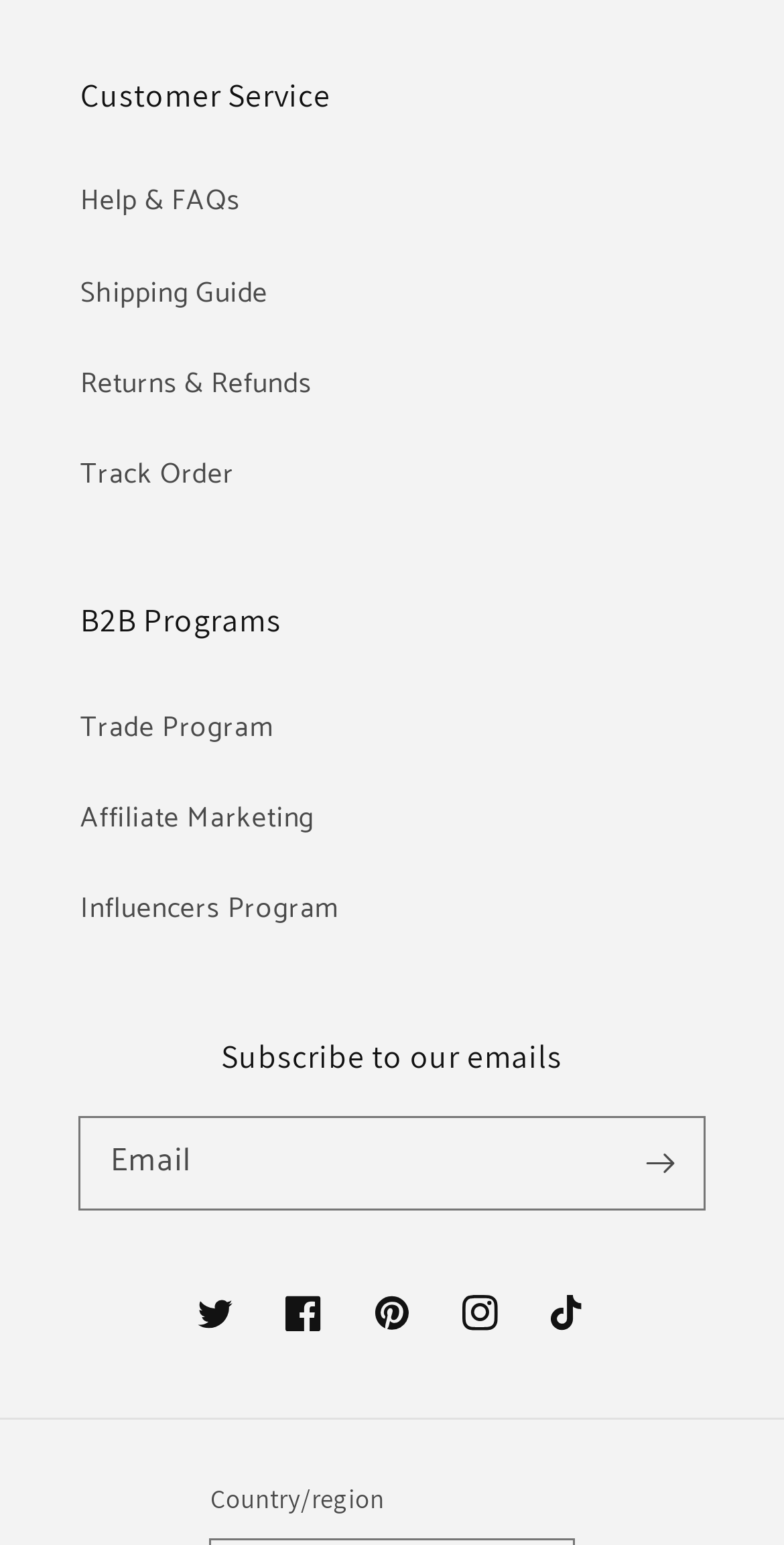Analyze the image and provide a detailed answer to the question: What is the last B2B program?

The last B2B program is 'Influencers Program' because it is the last link under the 'B2B Programs' heading, which is located in the middle of the webpage.